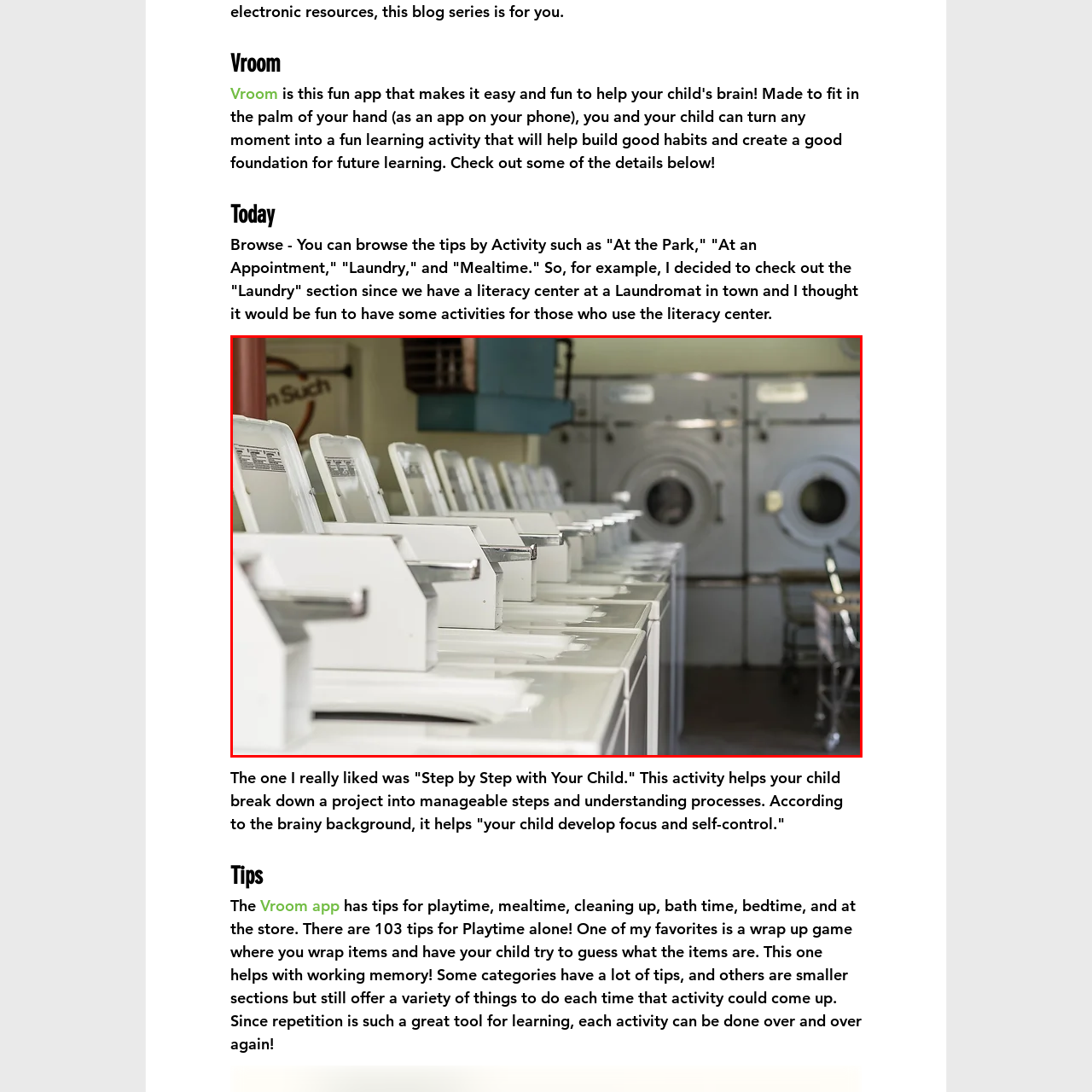What type of space is the laundromat?
Review the image highlighted by the red bounding box and respond with a brief answer in one word or phrase.

Community space